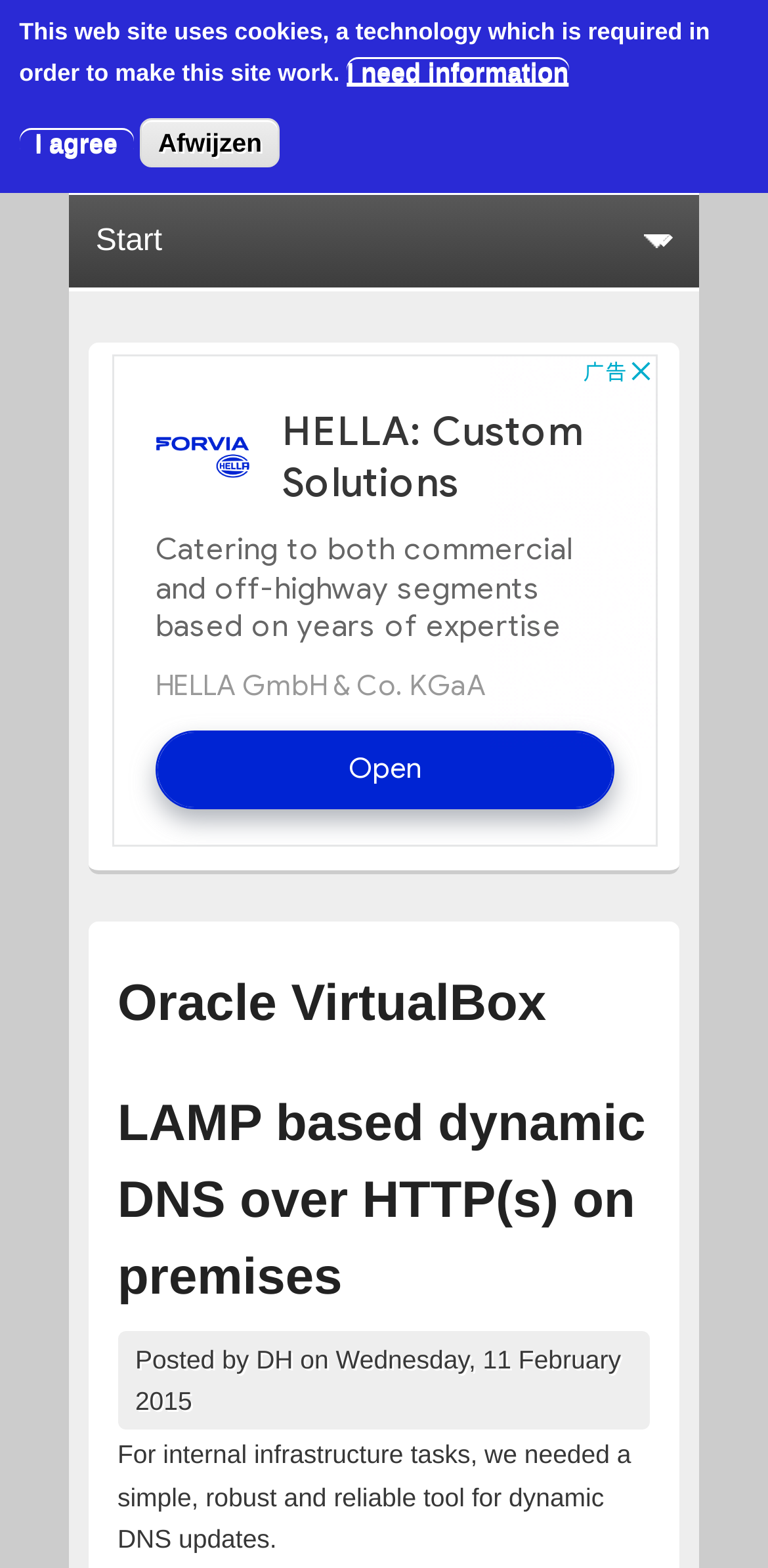Give a detailed account of the webpage.

The webpage is about Oracle VirtualBox, with a focus on a blog post by David Herminghaus. At the top of the page, there is a notification about the website using cookies, with two buttons "I need information" and "I agree" next to it. Below this notification, there are three buttons: "Home", "Afwijzen", and another "I agree" button.

The main content of the page is divided into two sections. On the left side, there is a navigation menu with a "Home" link and a combobox. On the right side, there is a heading "Oracle VirtualBox" followed by a subheading "LAMP based dynamic DNS over HTTP(s) on premises". Below this subheading, there is a link to the same article title, followed by the author's name "DH" and the date "Wednesday, 11 February 2015". 

The main article content starts below the author information, with a paragraph of text describing the need for a simple and reliable tool for dynamic DNS updates. There is also an iframe on the page, likely containing an advertisement. At the top right corner of the page, there is a link to "David Herminghaus RSS".